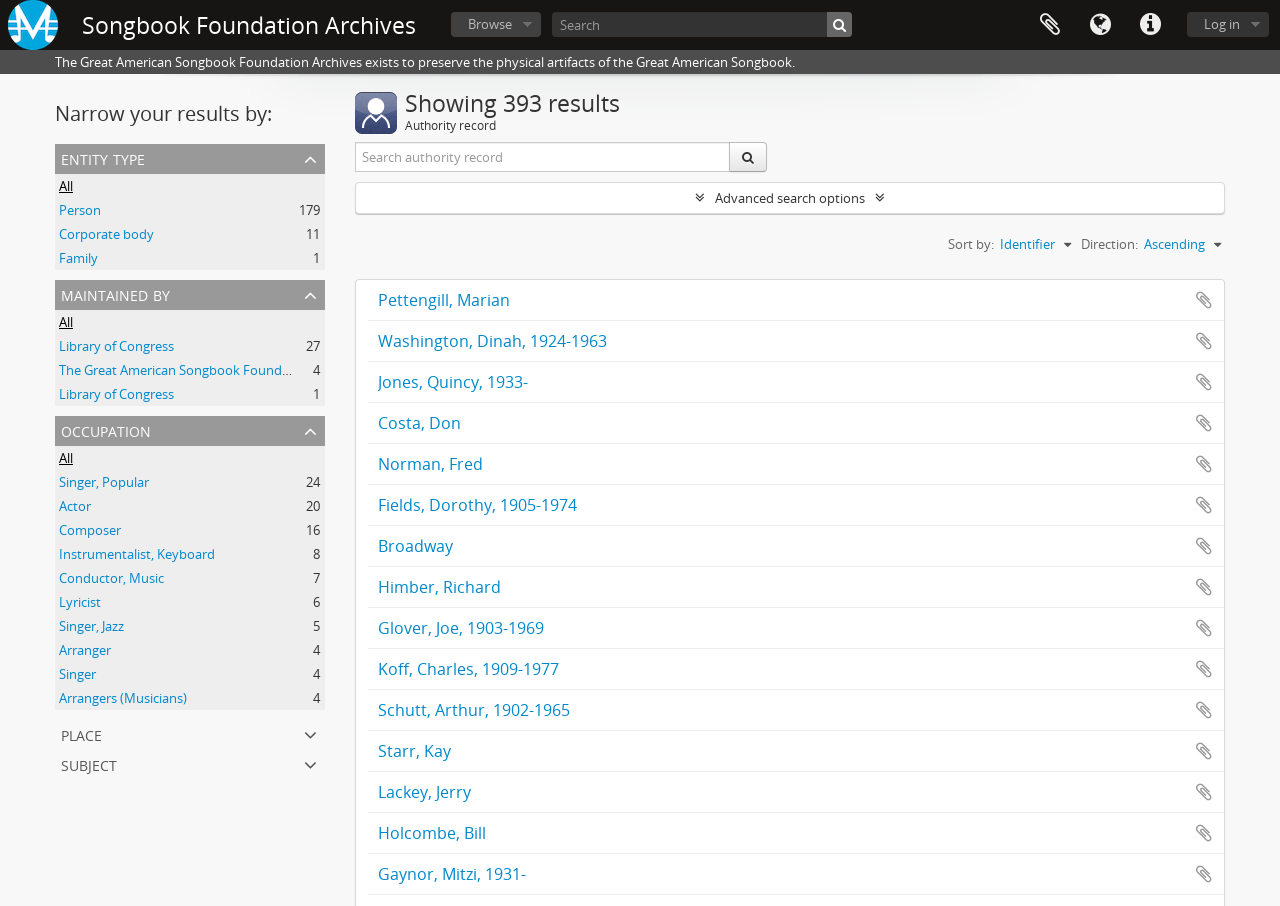Determine the bounding box coordinates of the region to click in order to accomplish the following instruction: "Browse the archives". Provide the coordinates as four float numbers between 0 and 1, specifically [left, top, right, bottom].

[0.352, 0.013, 0.423, 0.041]